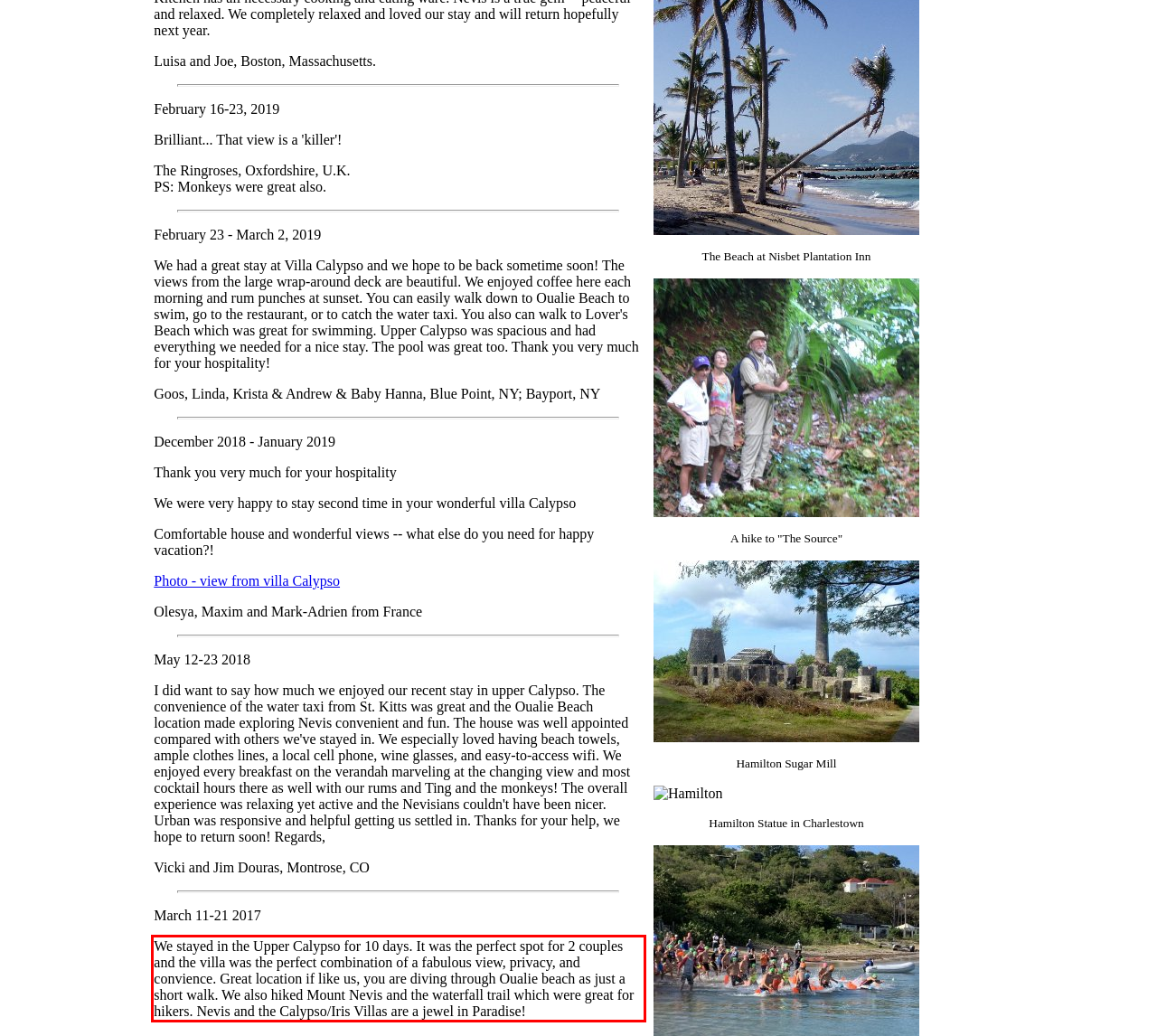Please examine the screenshot of the webpage and read the text present within the red rectangle bounding box.

We stayed in the Upper Calypso for 10 days. It was the perfect spot for 2 couples and the villa was the perfect combination of a fabulous view, privacy, and convience. Great location if like us, you are diving through Oualie beach as just a short walk. We also hiked Mount Nevis and the waterfall trail which were great for hikers. Nevis and the Calypso/Iris Villas are a jewel in Paradise!